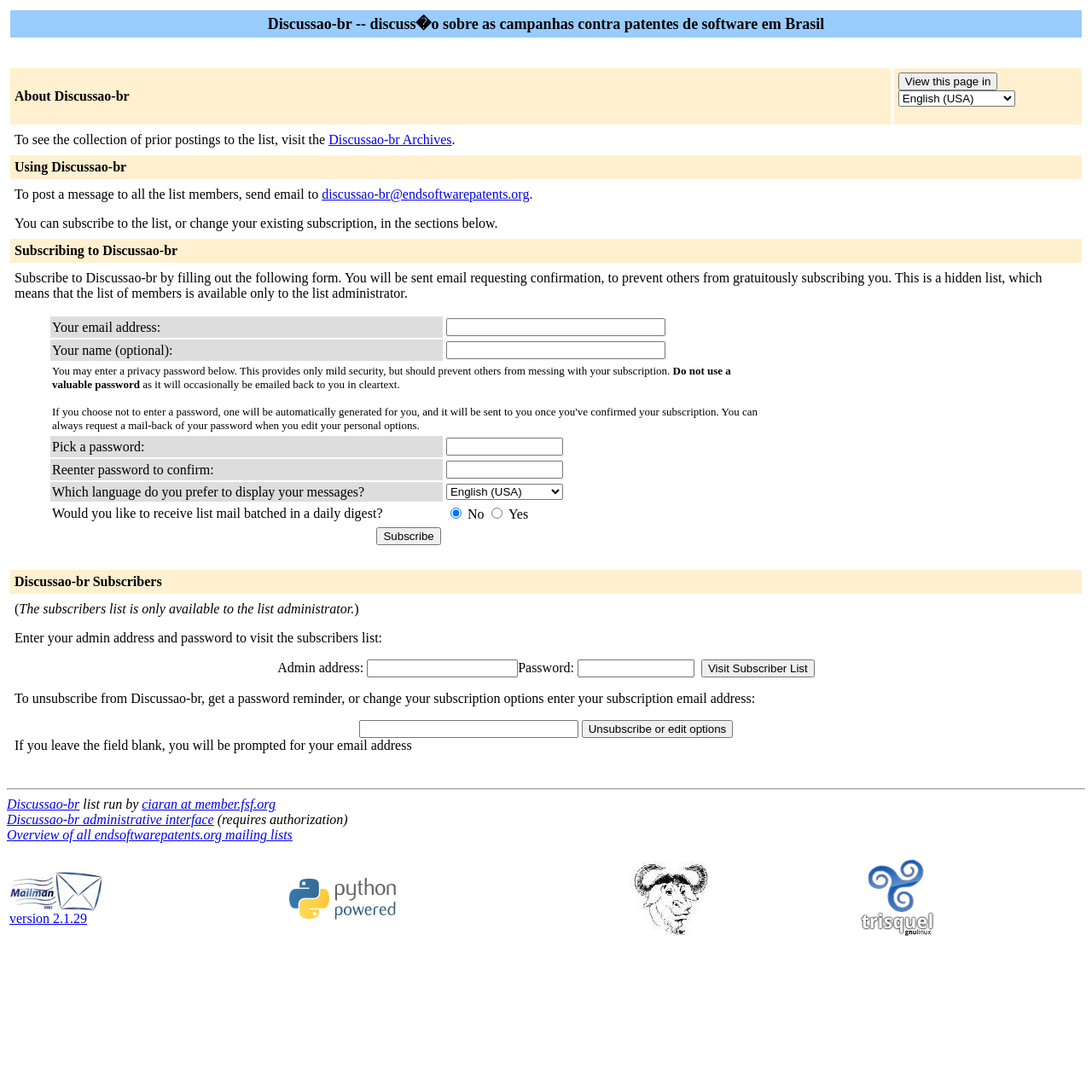What software is used to manage the Discussao-br mailing list?
From the details in the image, provide a complete and detailed answer to the question.

The webpage indicates that the Discussao-br mailing list is managed by Mailman, a mailing list management software, as shown in the footer text 'Delivered by Mailman version 2.1.29'.